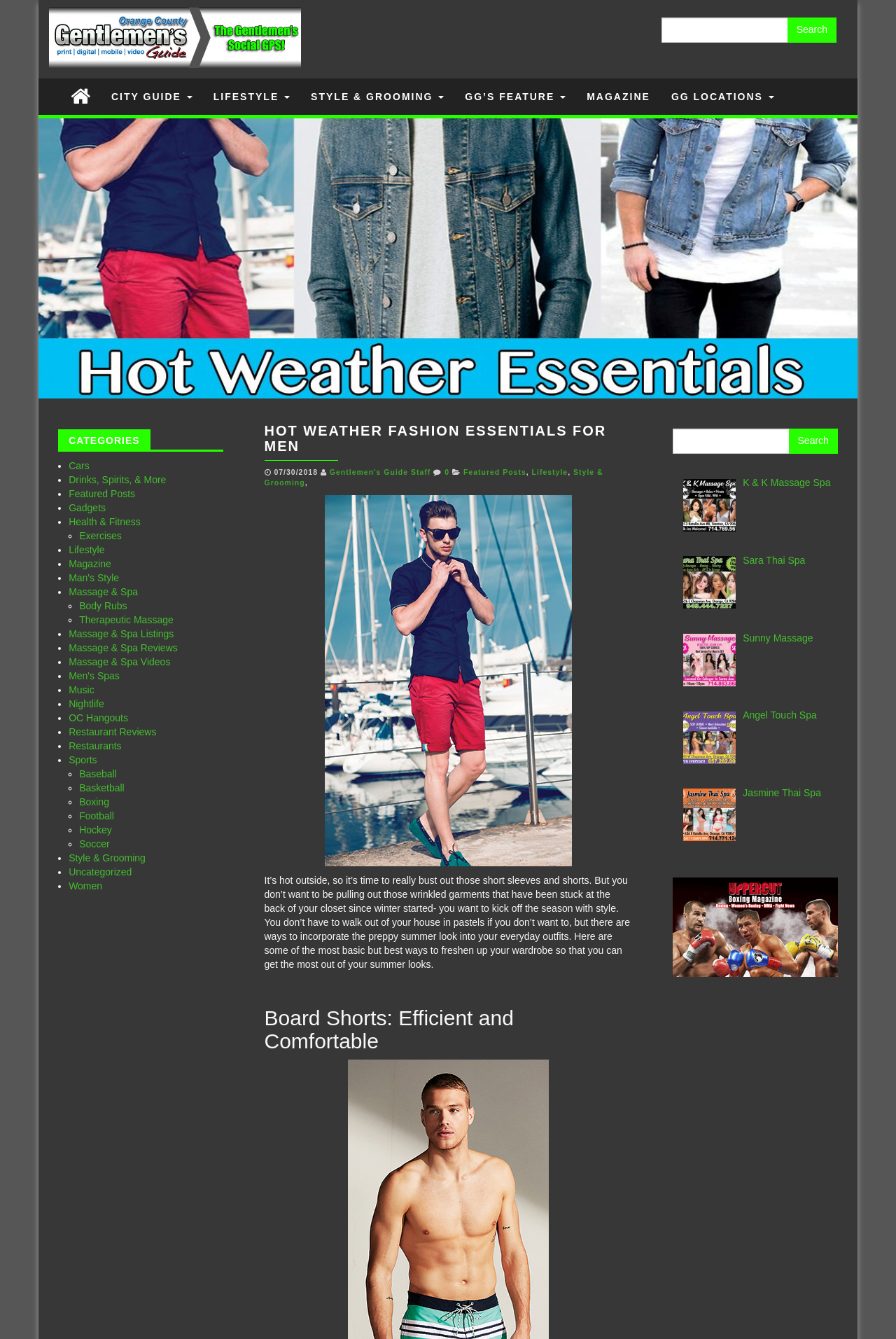Please identify the bounding box coordinates of the region to click in order to complete the given instruction: "Visit the City Guide". The coordinates should be four float numbers between 0 and 1, i.e., [left, top, right, bottom].

[0.112, 0.059, 0.226, 0.085]